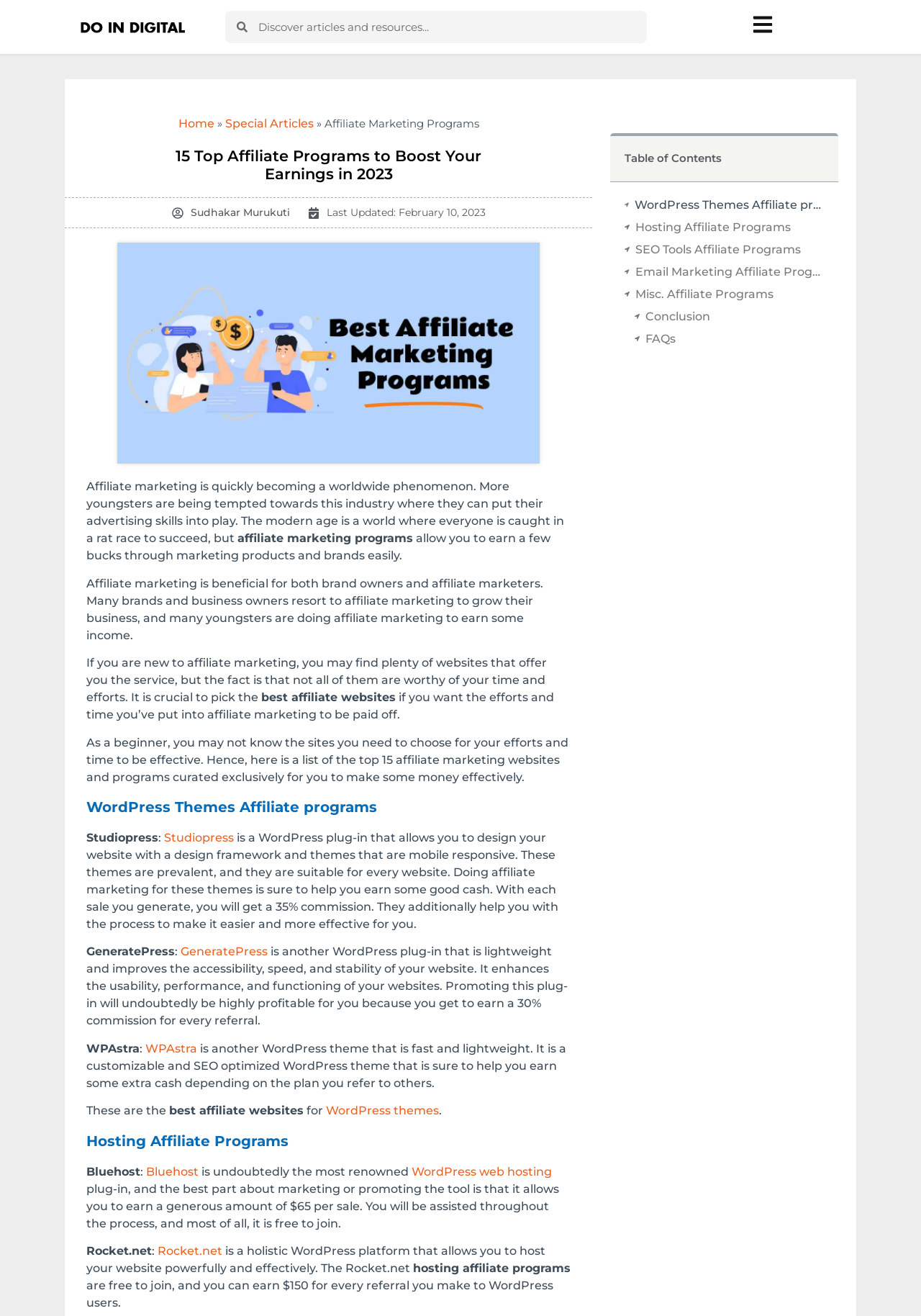Please identify the bounding box coordinates of the element's region that needs to be clicked to fulfill the following instruction: "Search for affiliate marketing programs". The bounding box coordinates should consist of four float numbers between 0 and 1, i.e., [left, top, right, bottom].

[0.269, 0.009, 0.701, 0.032]